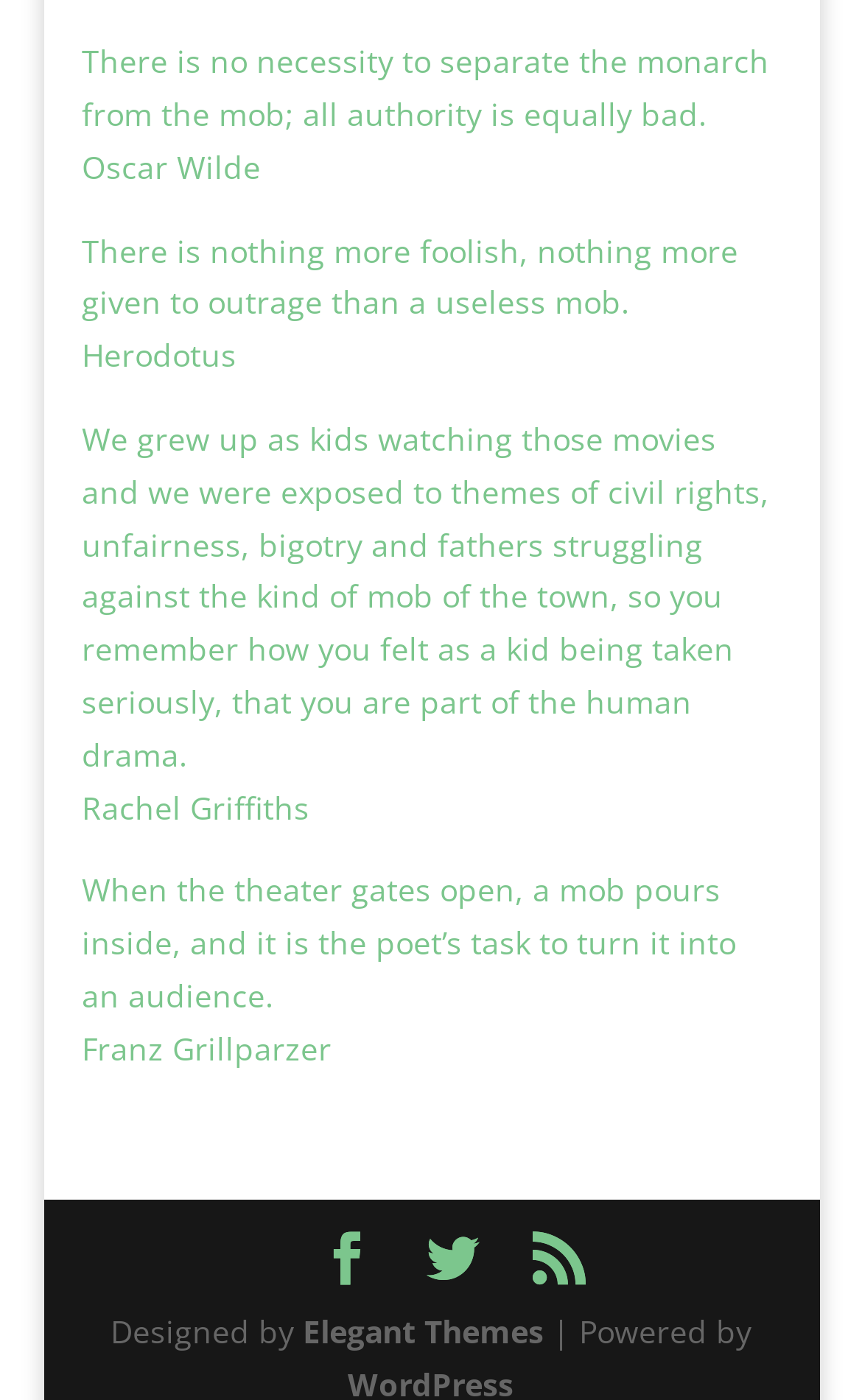Specify the bounding box coordinates of the area to click in order to execute this command: 'Visit the Elegant Themes website'. The coordinates should consist of four float numbers ranging from 0 to 1, and should be formatted as [left, top, right, bottom].

[0.351, 0.936, 0.631, 0.966]